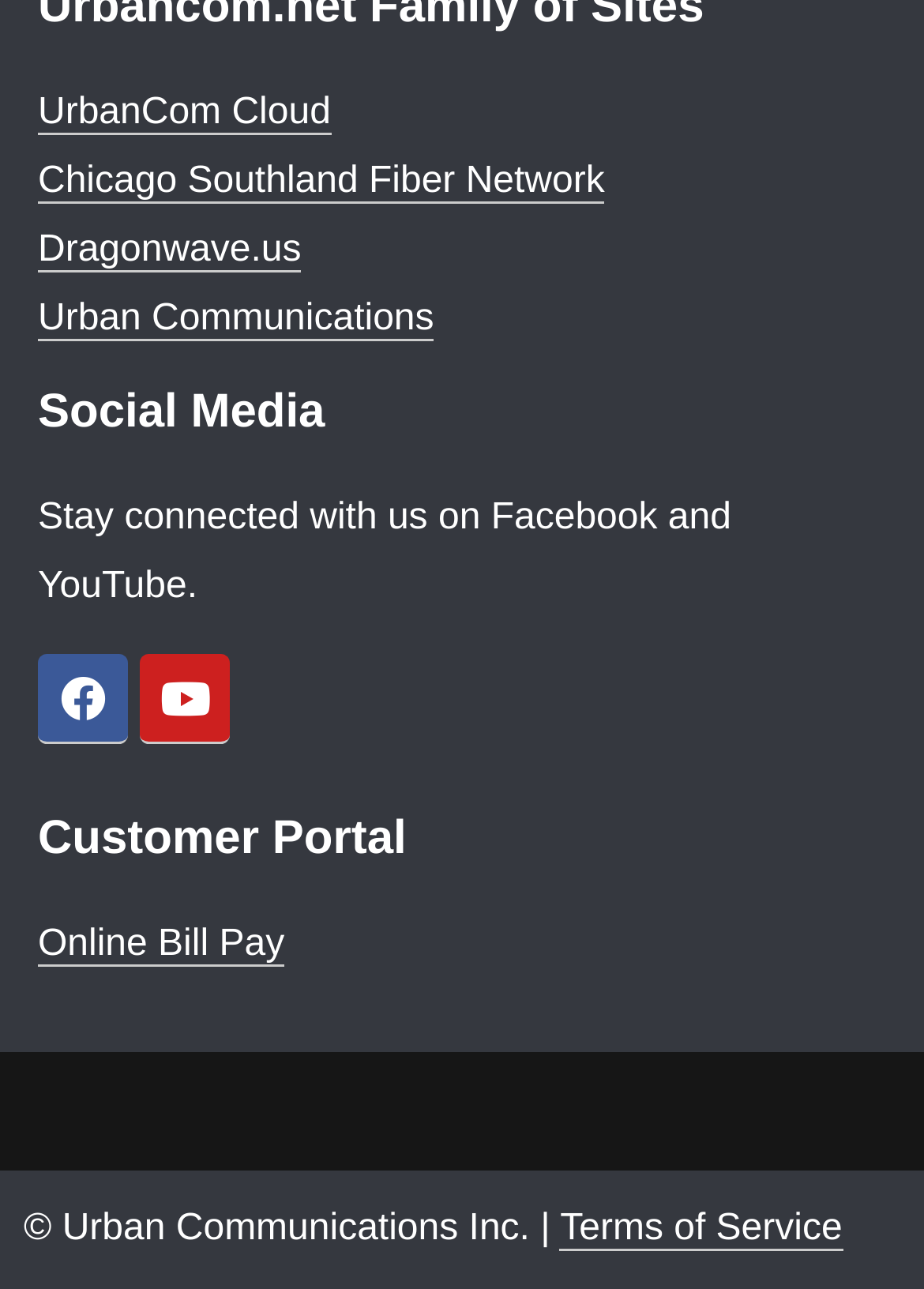Determine the bounding box for the described UI element: "Facebook".

[0.041, 0.508, 0.138, 0.577]